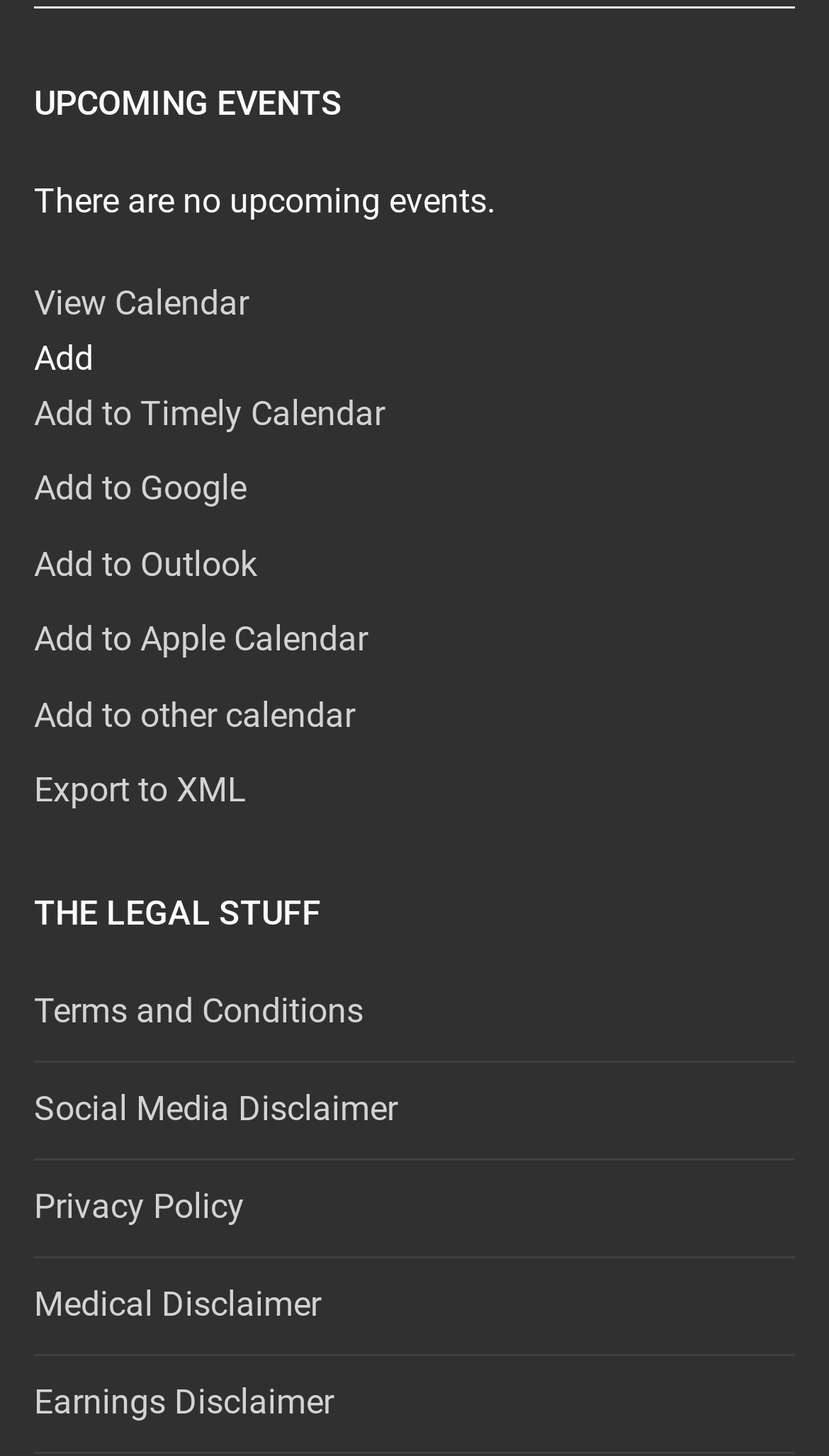What options are available to add an event to a calendar?
Based on the visual, give a brief answer using one word or a short phrase.

Timely, Google, Outlook, Apple, other